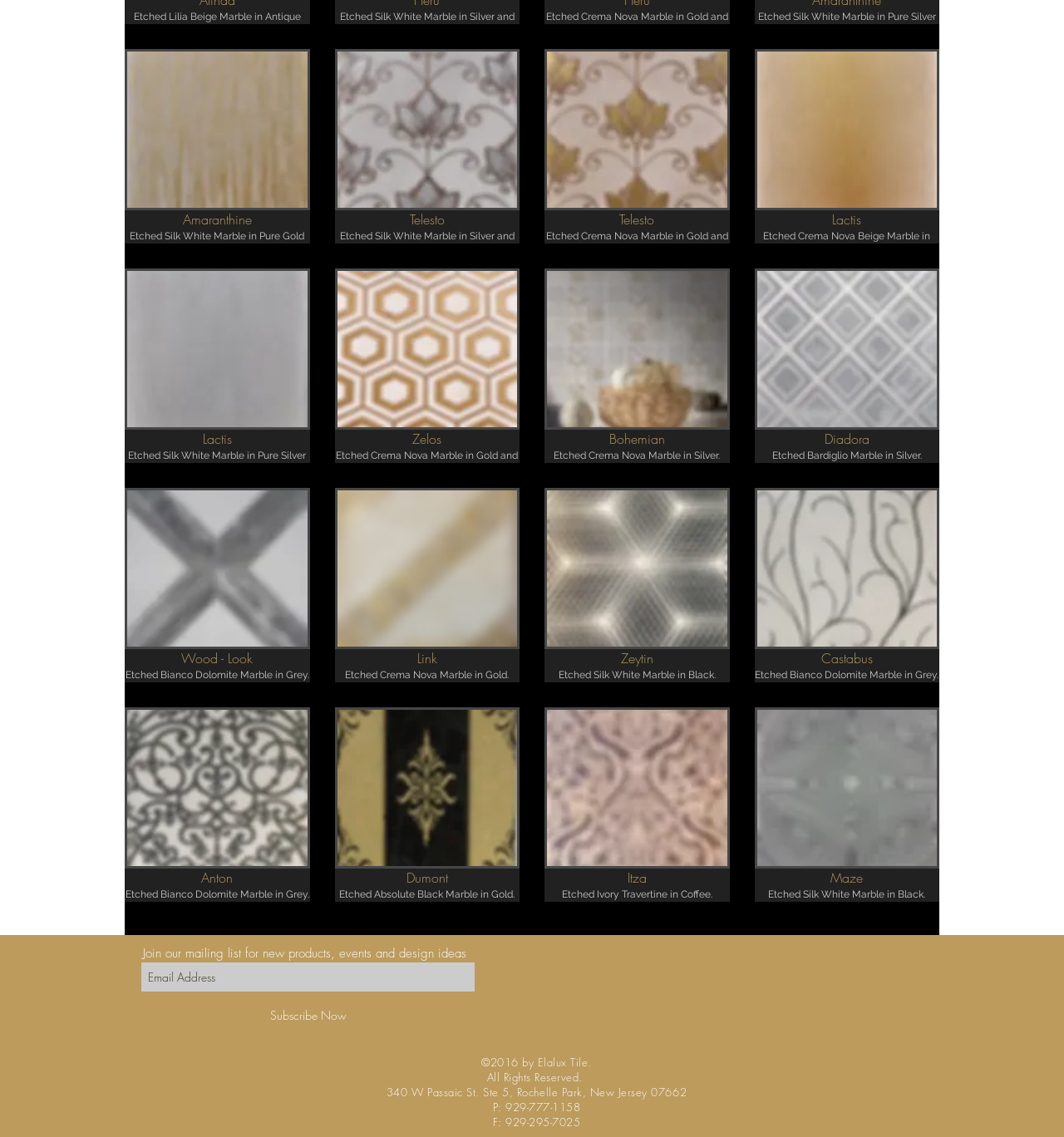Reply to the question with a brief word or phrase: What is the address of the company mentioned on this webpage?

340 W Passaic St. Ste 5, Rochelle Park, New Jersey 07662